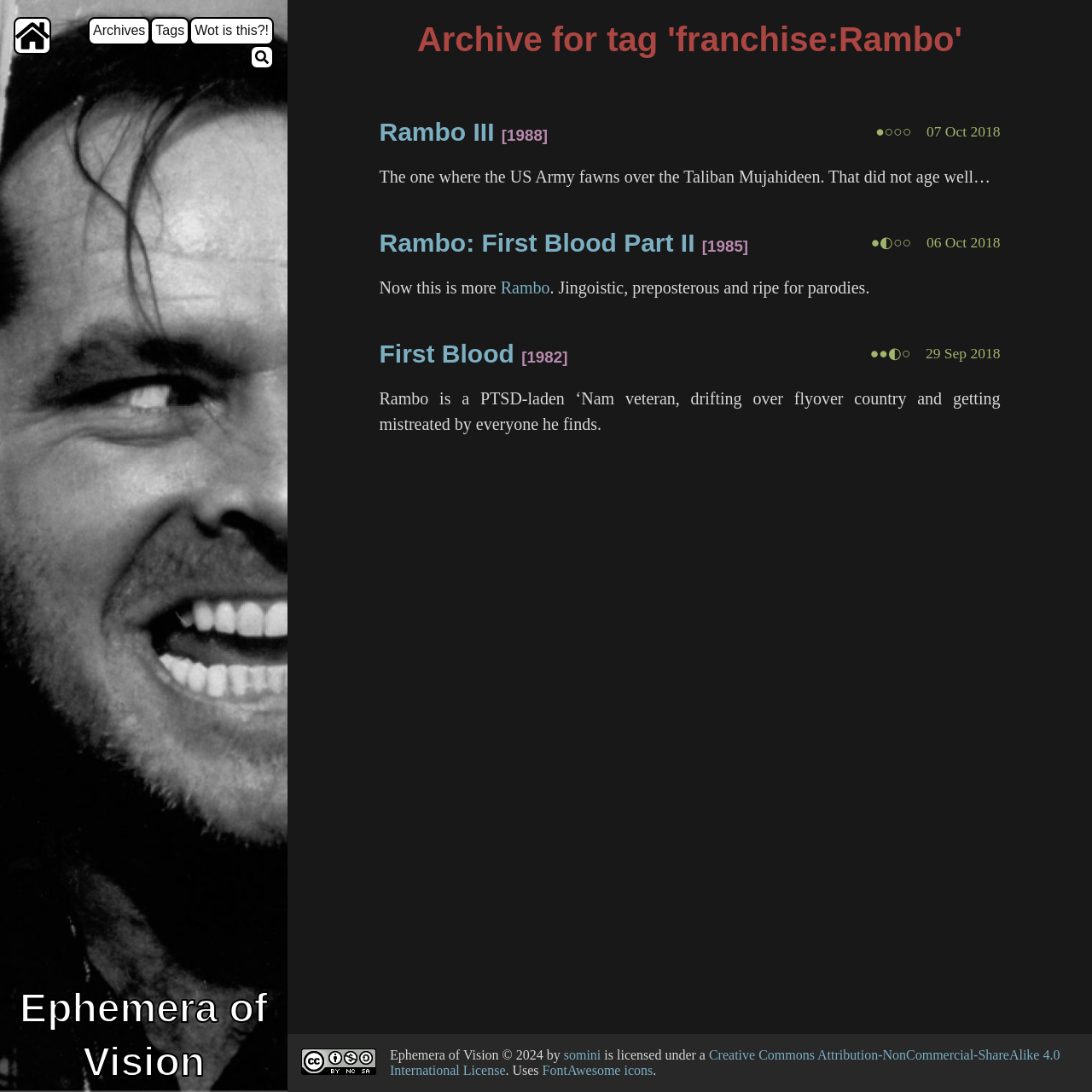Using the information in the image, give a detailed answer to the following question: What is the name of the author of the website?

The name of the author of the website can be found in the link element with the text 'somini' at the bottom of the webpage, next to the copyright information.